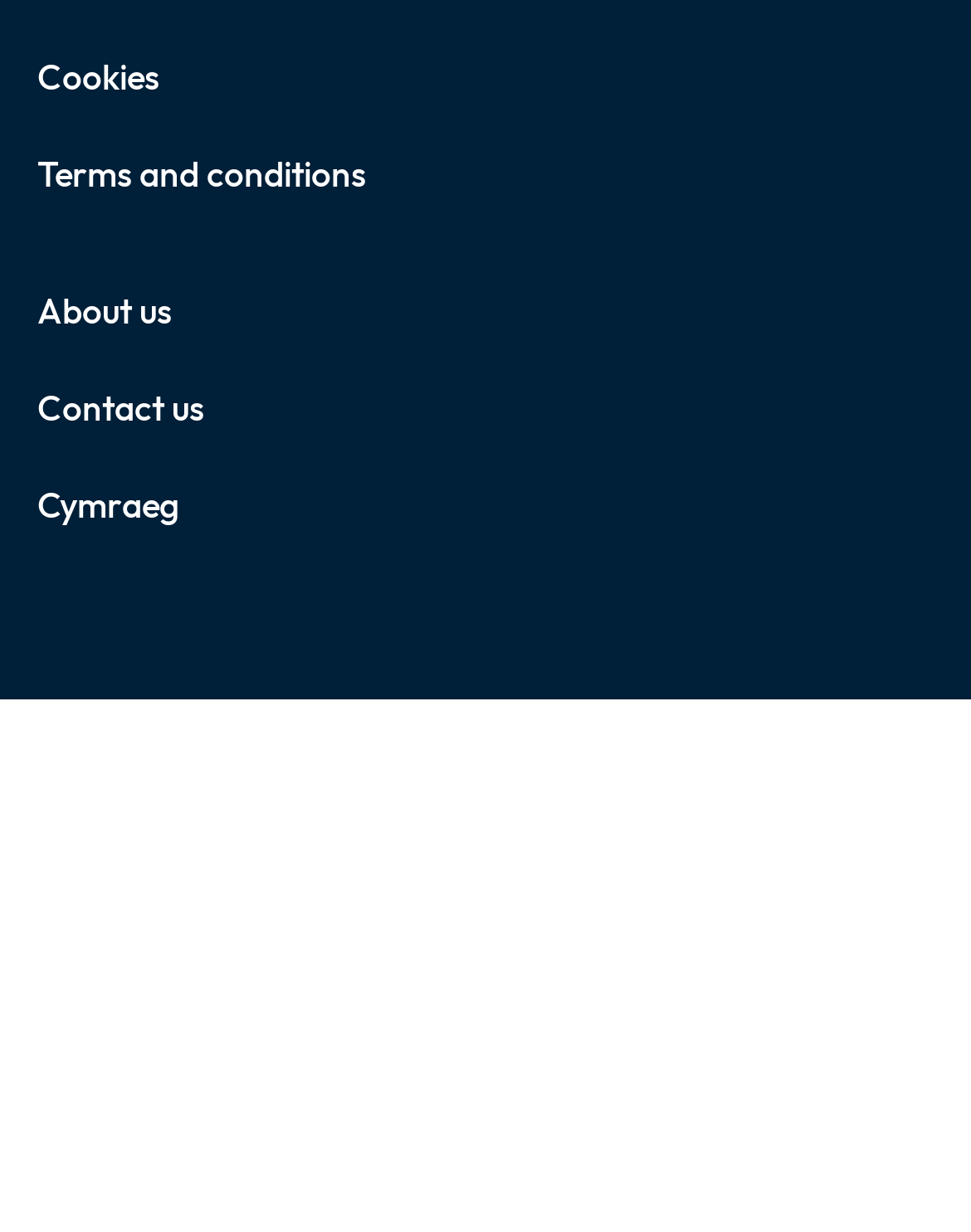Can you find the bounding box coordinates for the UI element given this description: "About us"? Provide the coordinates as four float numbers between 0 and 1: [left, top, right, bottom].

[0.038, 0.666, 0.177, 0.702]